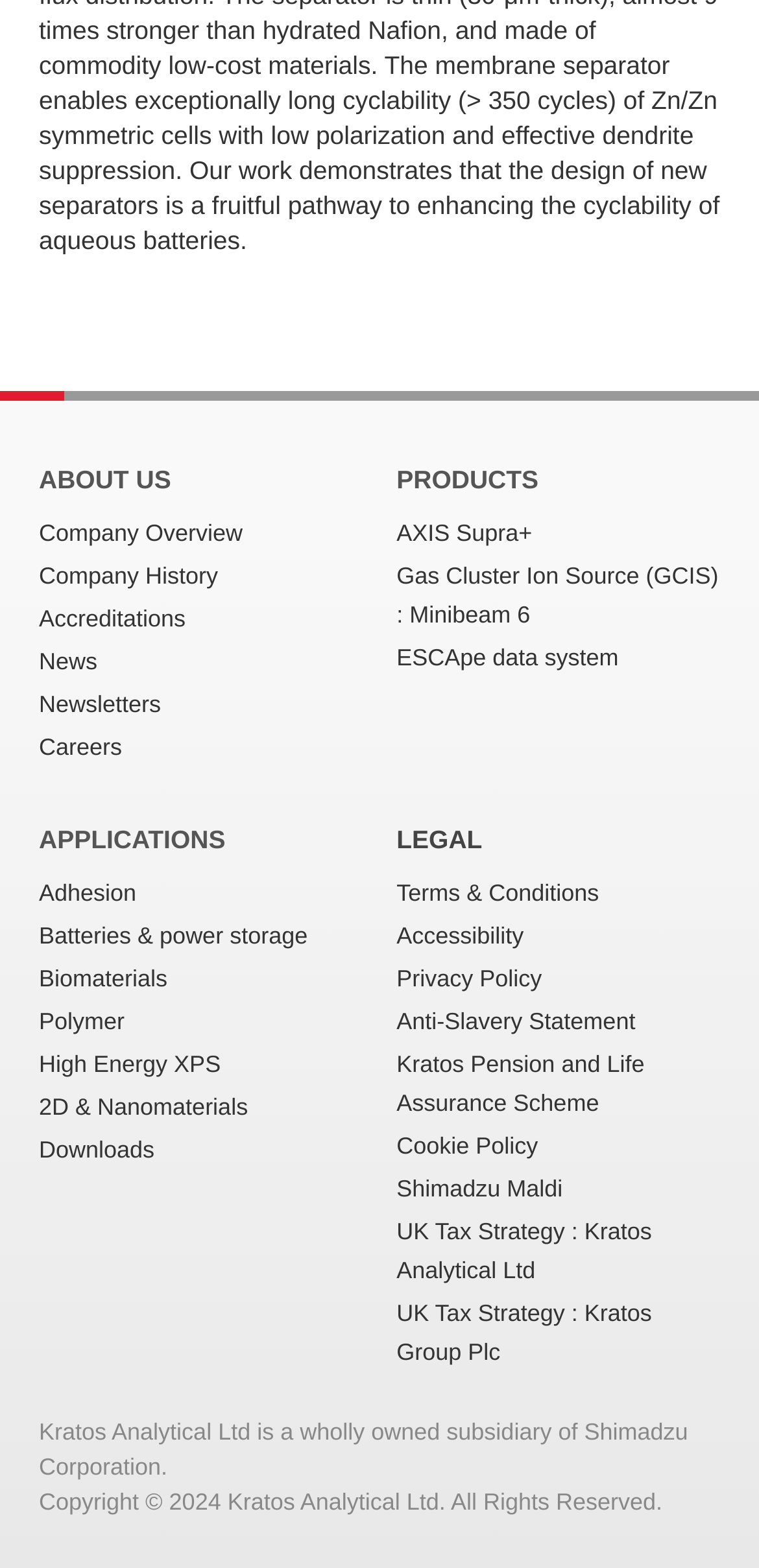Show me the bounding box coordinates of the clickable region to achieve the task as per the instruction: "Read Terms & Conditions".

[0.522, 0.557, 0.949, 0.582]